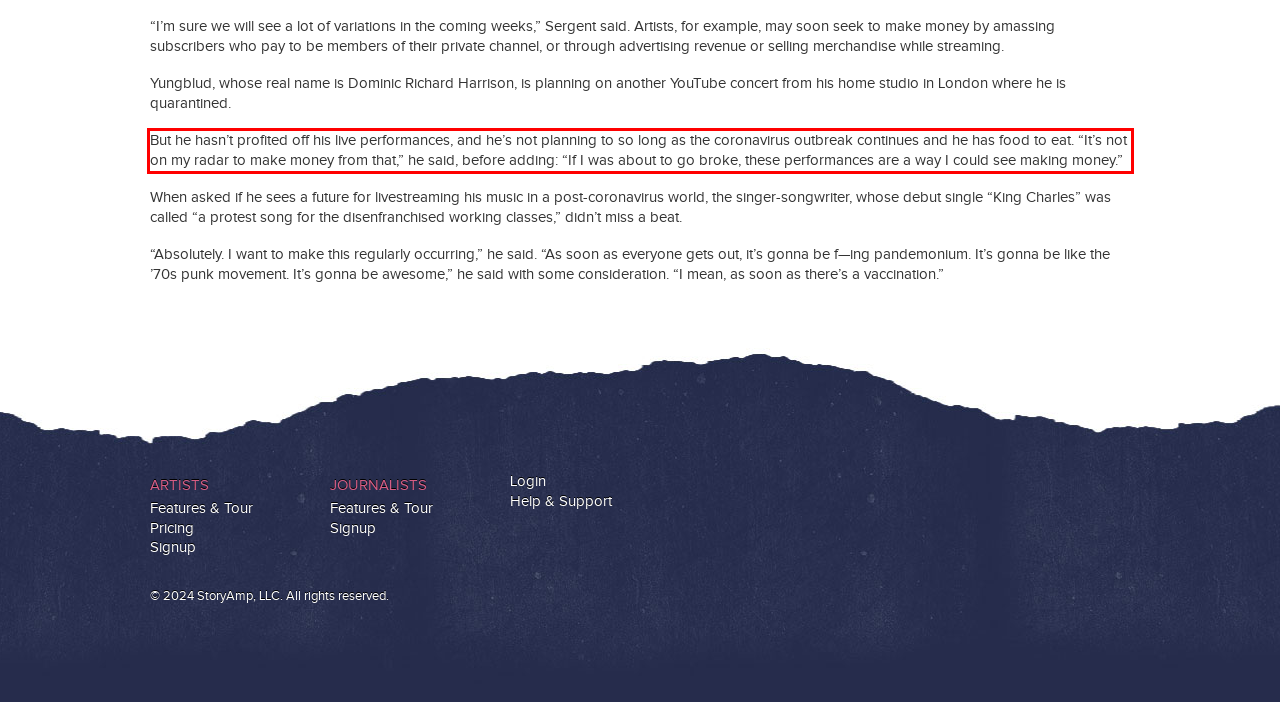Please identify and extract the text content from the UI element encased in a red bounding box on the provided webpage screenshot.

But he hasn’t profited off his live performances, and he’s not planning to so long as the coronavirus outbreak continues and he has food to eat. “It’s not on my radar to make money from that,” he said, before adding: “If I was about to go broke, these performances are a way I could see making money.”